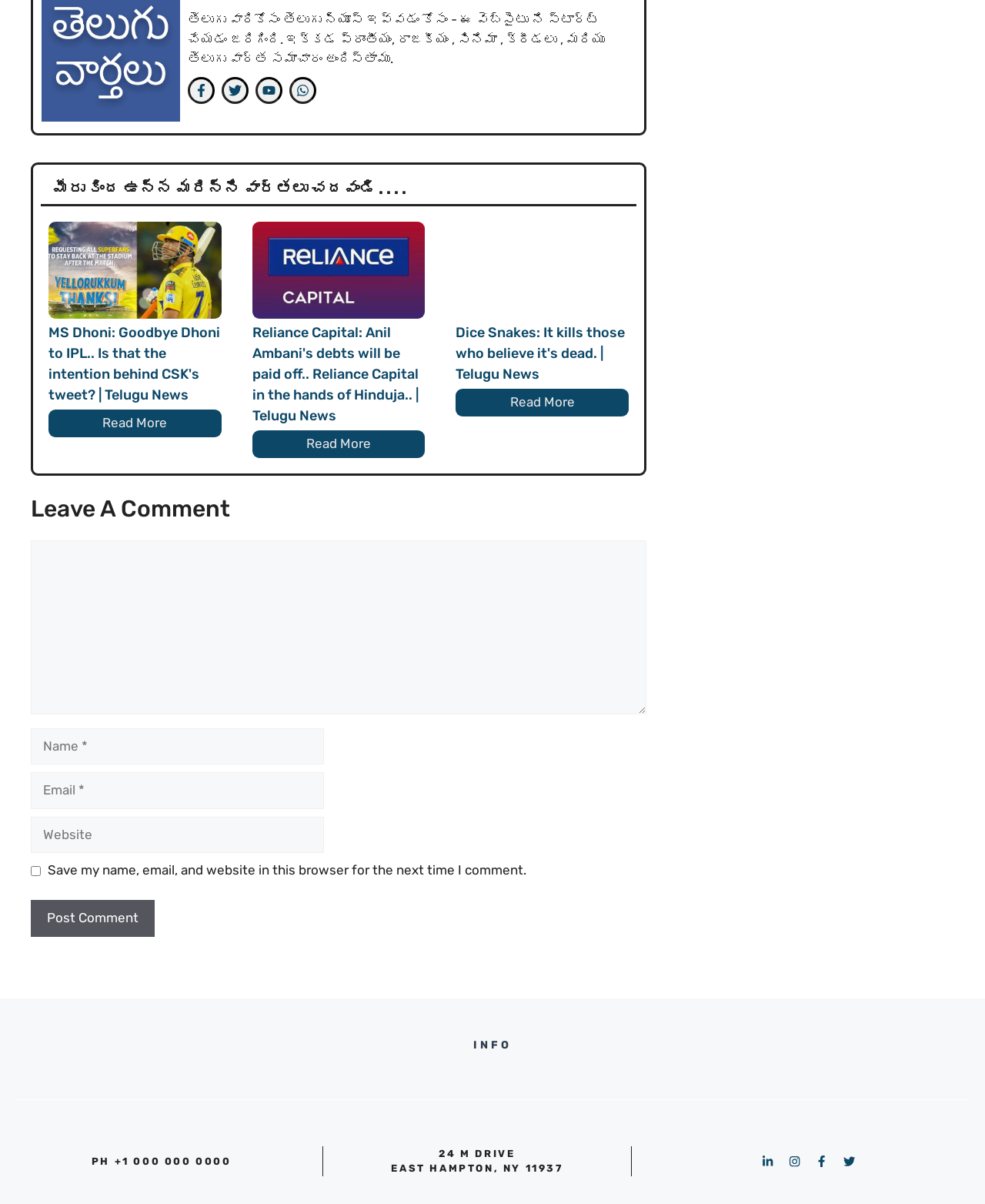Please find the bounding box coordinates of the element's region to be clicked to carry out this instruction: "Post a comment".

[0.031, 0.748, 0.157, 0.778]